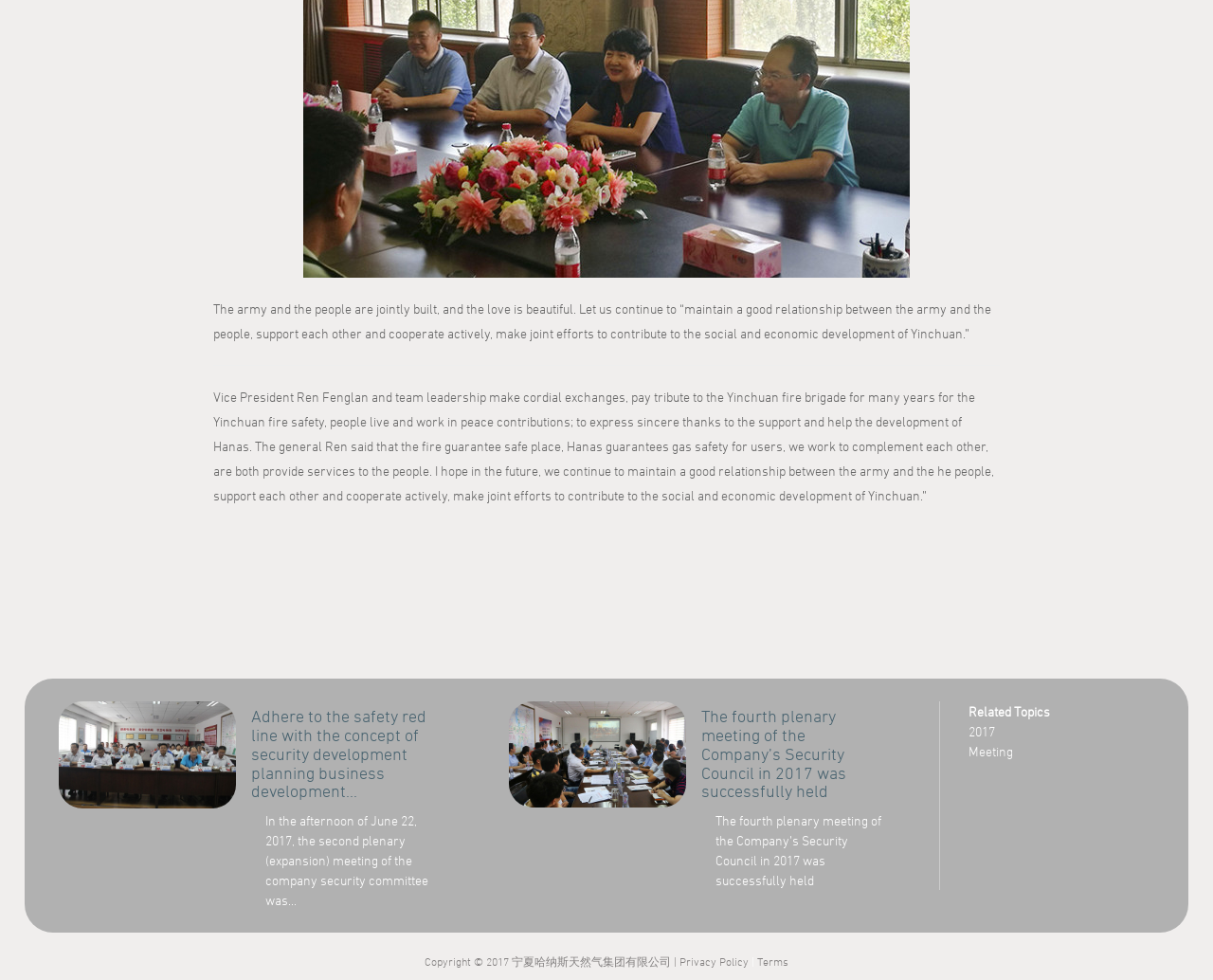Given the element description Privacy Policy, identify the bounding box coordinates for the UI element on the webpage screenshot. The format should be (top-left x, top-left y, bottom-right x, bottom-right y), with values between 0 and 1.

[0.56, 0.974, 0.617, 0.988]